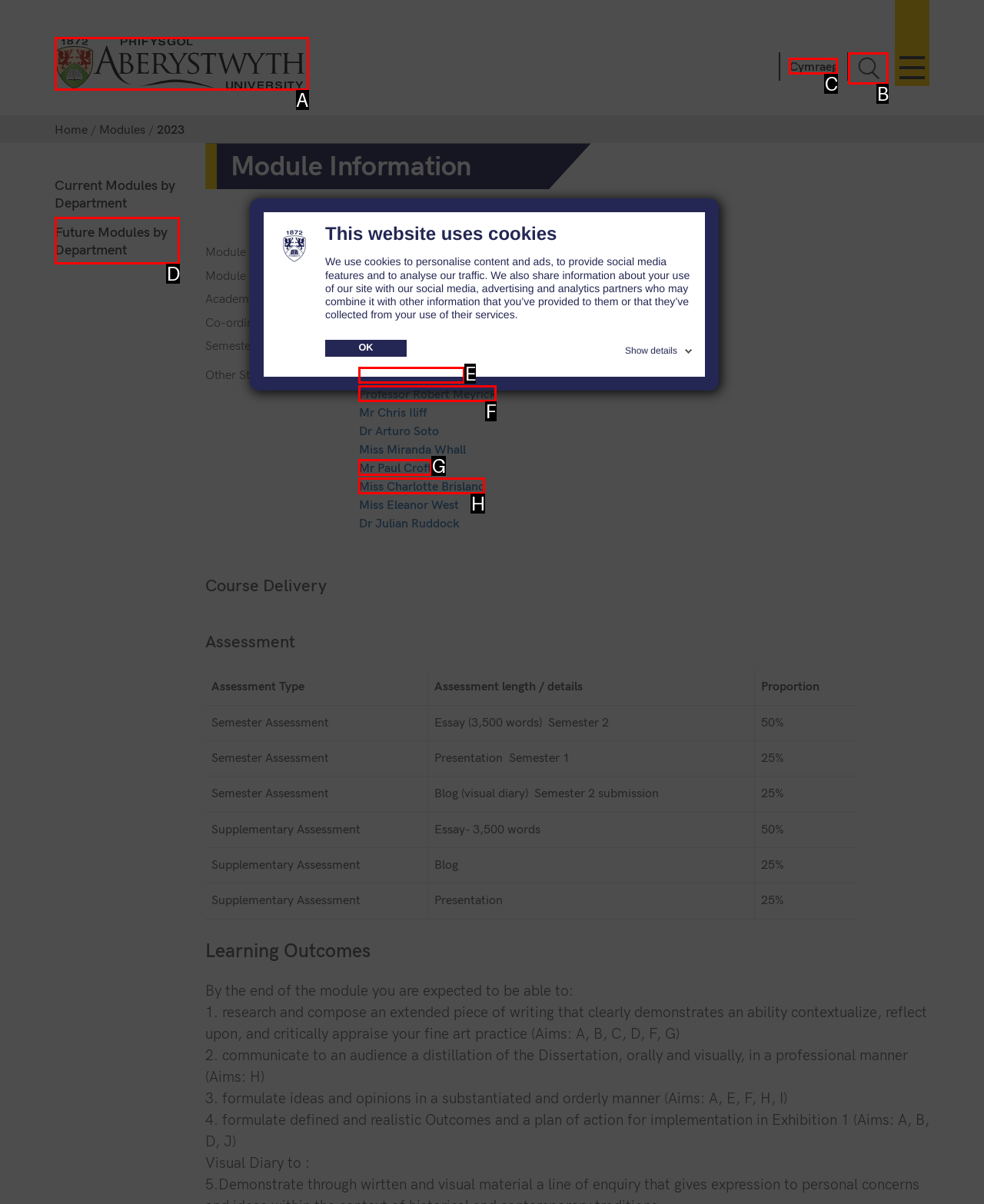From the provided options, pick the HTML element that matches the description: Future Modules by Department. Respond with the letter corresponding to your choice.

D